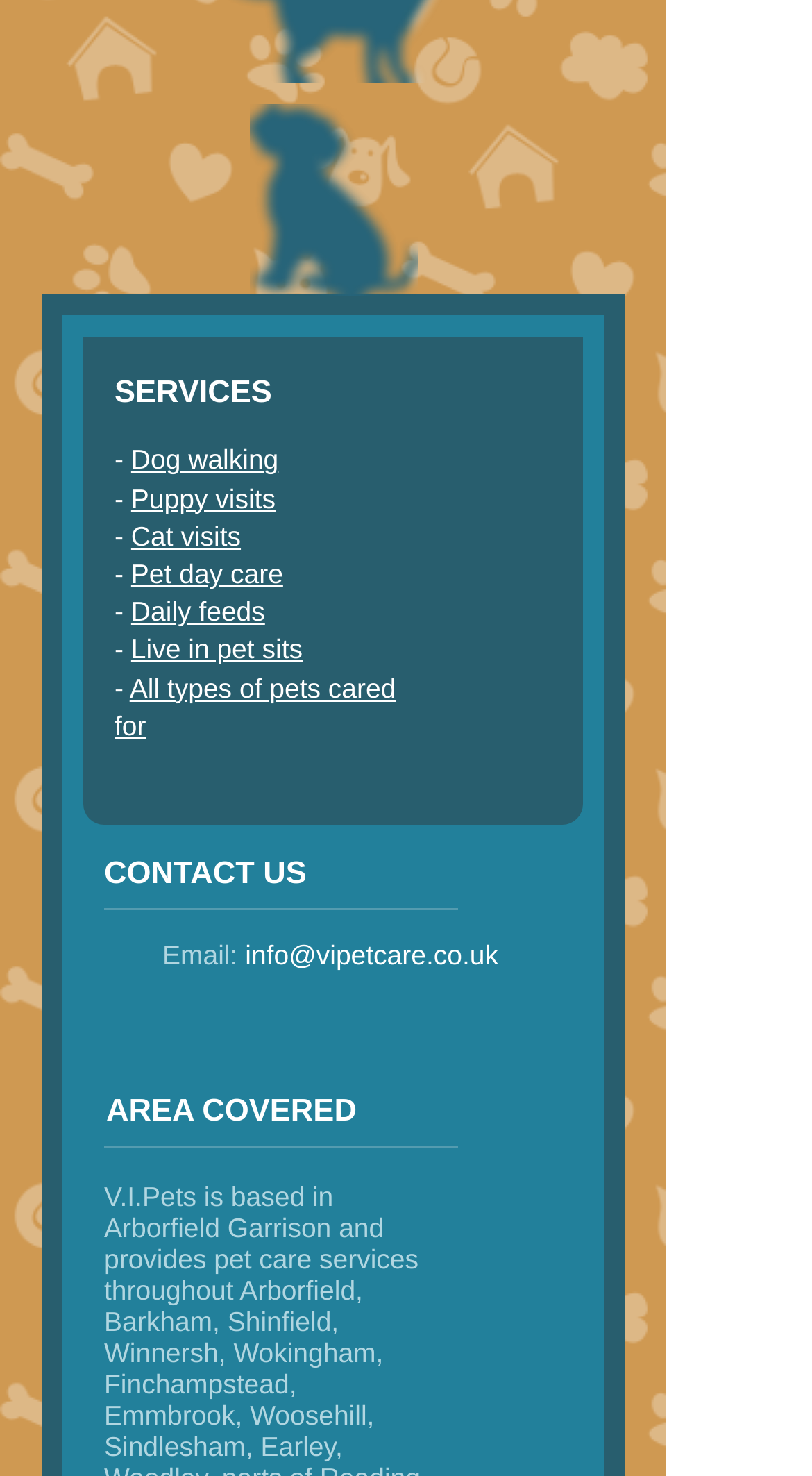Locate the bounding box coordinates of the area to click to fulfill this instruction: "Explore Pet day care". The bounding box should be presented as four float numbers between 0 and 1, in the order [left, top, right, bottom].

[0.161, 0.378, 0.349, 0.399]